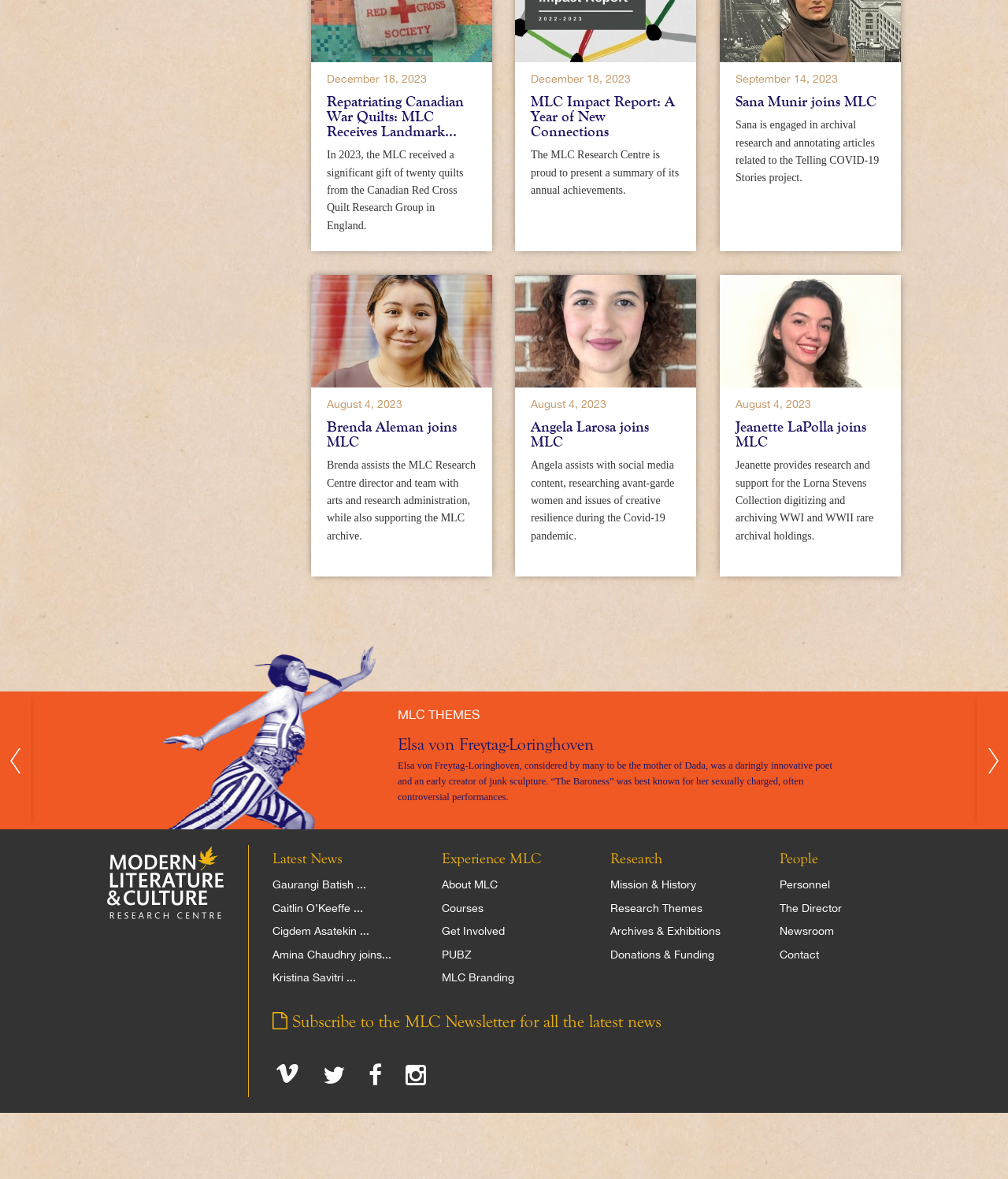What is the theme of the MLC Research Centre?
Deliver a detailed and extensive answer to the question.

I found the answer by looking at the image with the text 'Modernism in the World' and the heading 'MLC THEMES' above it.